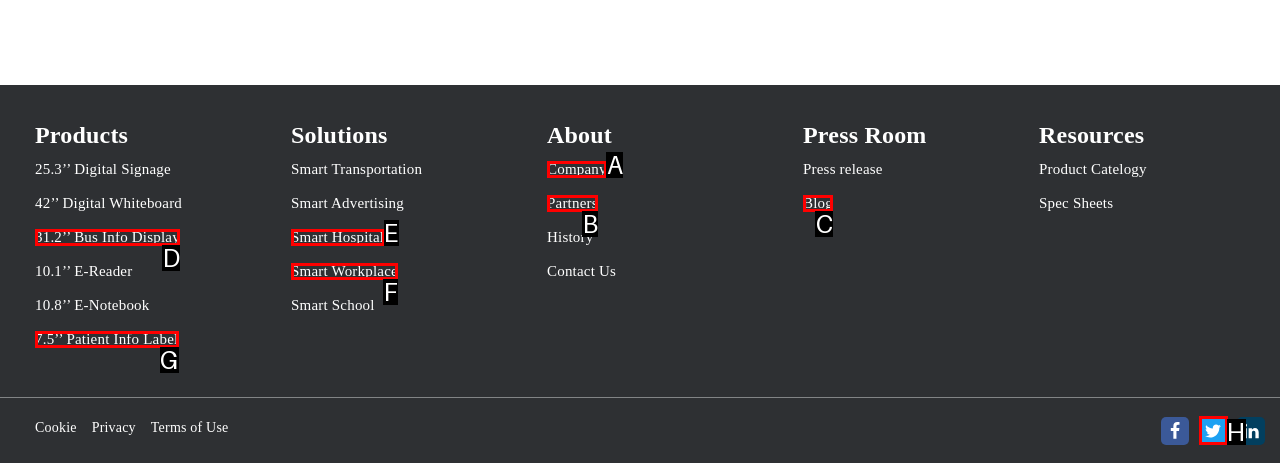Look at the description: 31.2’’ Bus Info Display
Determine the letter of the matching UI element from the given choices.

D